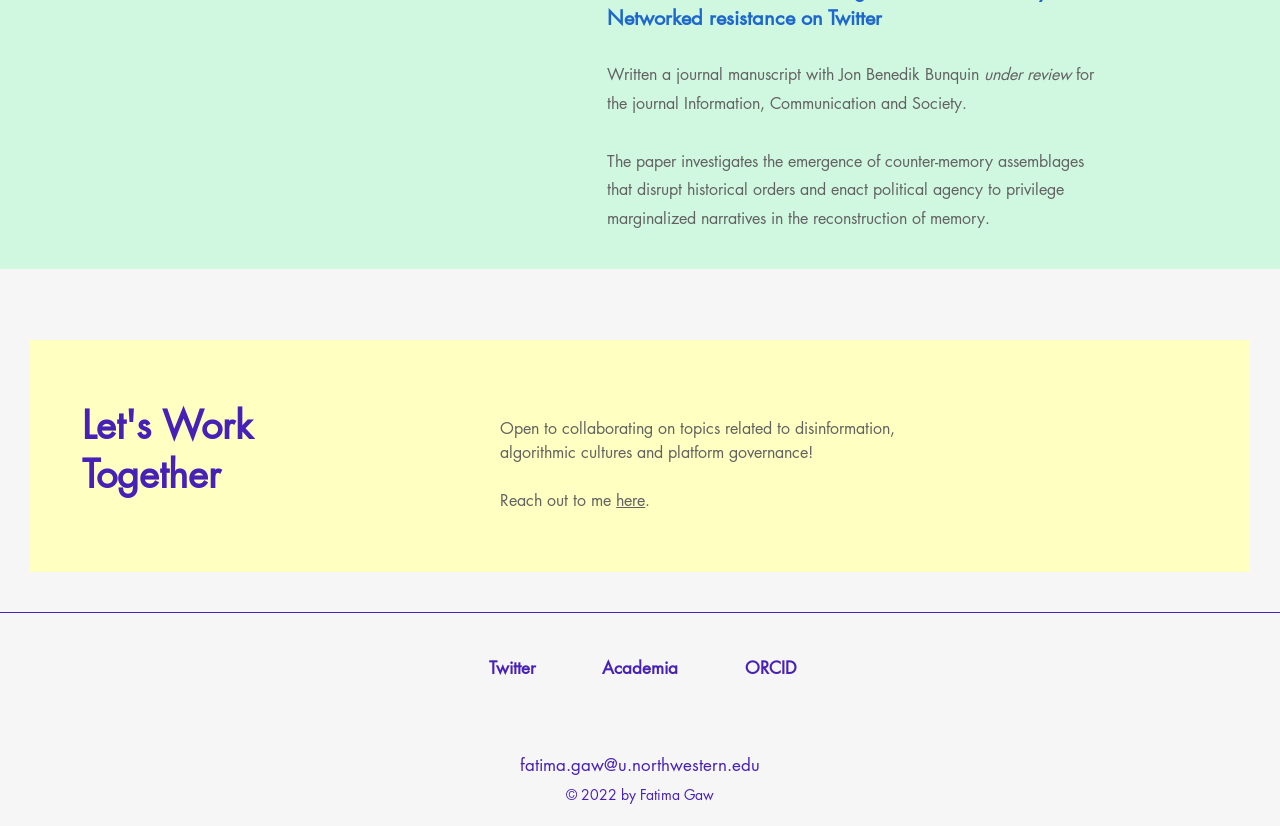What social media platforms does the author have?
Please use the image to deliver a detailed and complete answer.

The links 'Twitter' and 'Academia' are located at [0.365, 0.792, 0.435, 0.828] and [0.459, 0.792, 0.54, 0.828] respectively, suggesting that the author has profiles on these social media platforms.